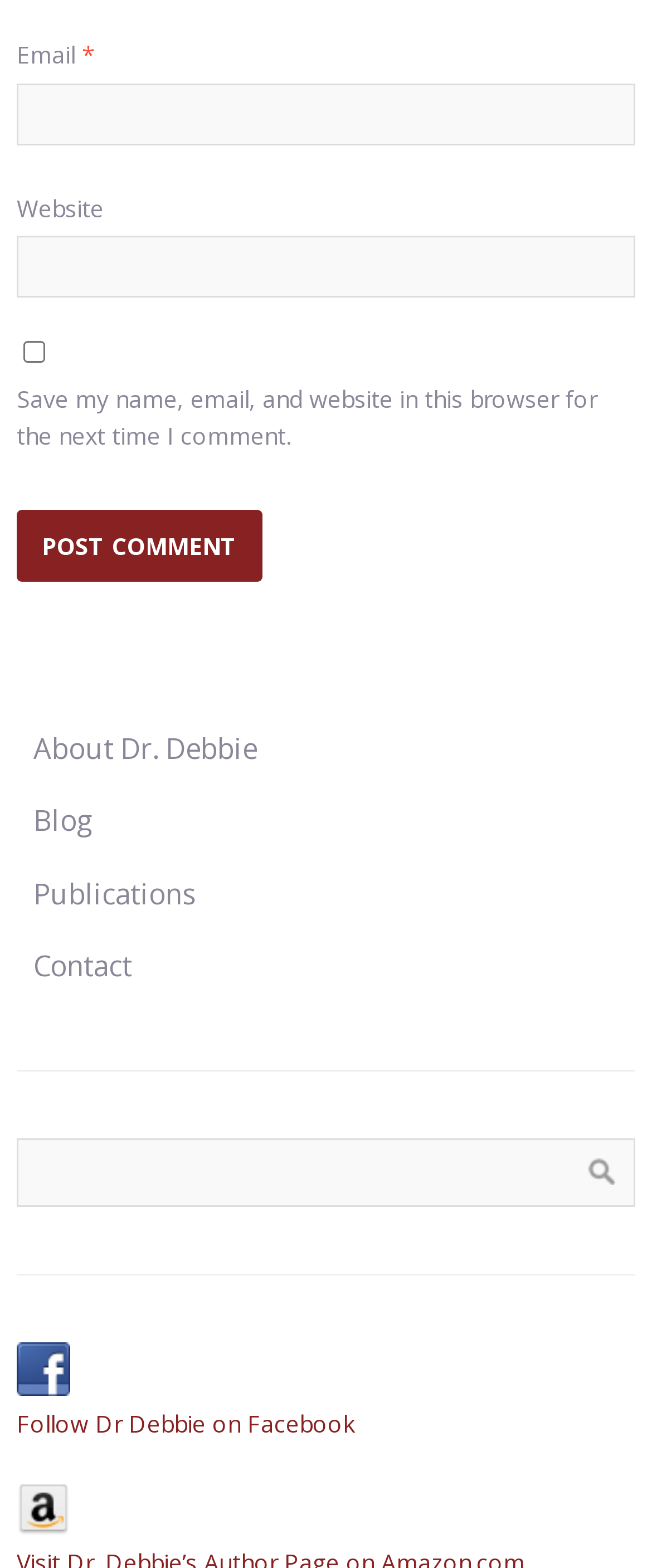Please provide a one-word or short phrase answer to the question:
Is the search bar located at the top or bottom of the page?

Bottom